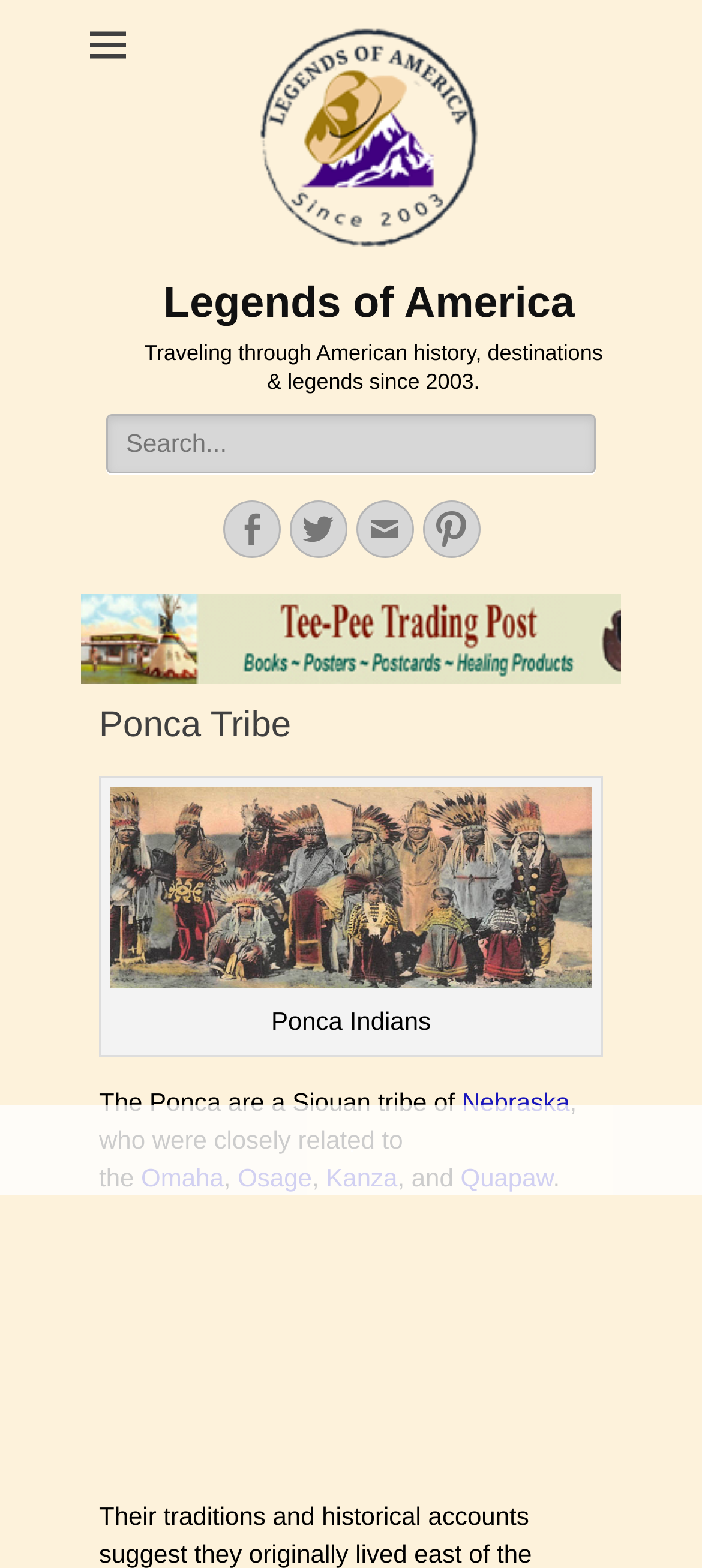Detail the features and information presented on the webpage.

The webpage is about the Ponca tribe, a Siouan tribe from Nebraska. At the top left, there is a small icon and a link to "Legends of America". Next to it, there is a larger image with the same title. Below these elements, there is a heading that reads "Legends of America" and a subheading that describes the website as "Traveling through American history, destinations & legends since 2003."

On the right side of the top section, there is a search bar with a label "Search for:" and a search box. Below the search bar, there are social media links to Facebook, Twitter, Email, and Pinterest.

The main content of the webpage is an iframe that contains an advertisement at the top, followed by a header with the title "Ponca Tribe". Below the header, there is an image of Ponca Indians with a caption. The main text describes the Ponca tribe, stating that they are a Siouan tribe from Nebraska, closely related to the Omaha, Osage, Kanza, and Quapaw tribes.

At the bottom of the page, there is another iframe with a second advertisement. Above it, there is a heading that reads "MY LATEST VIDEOS".